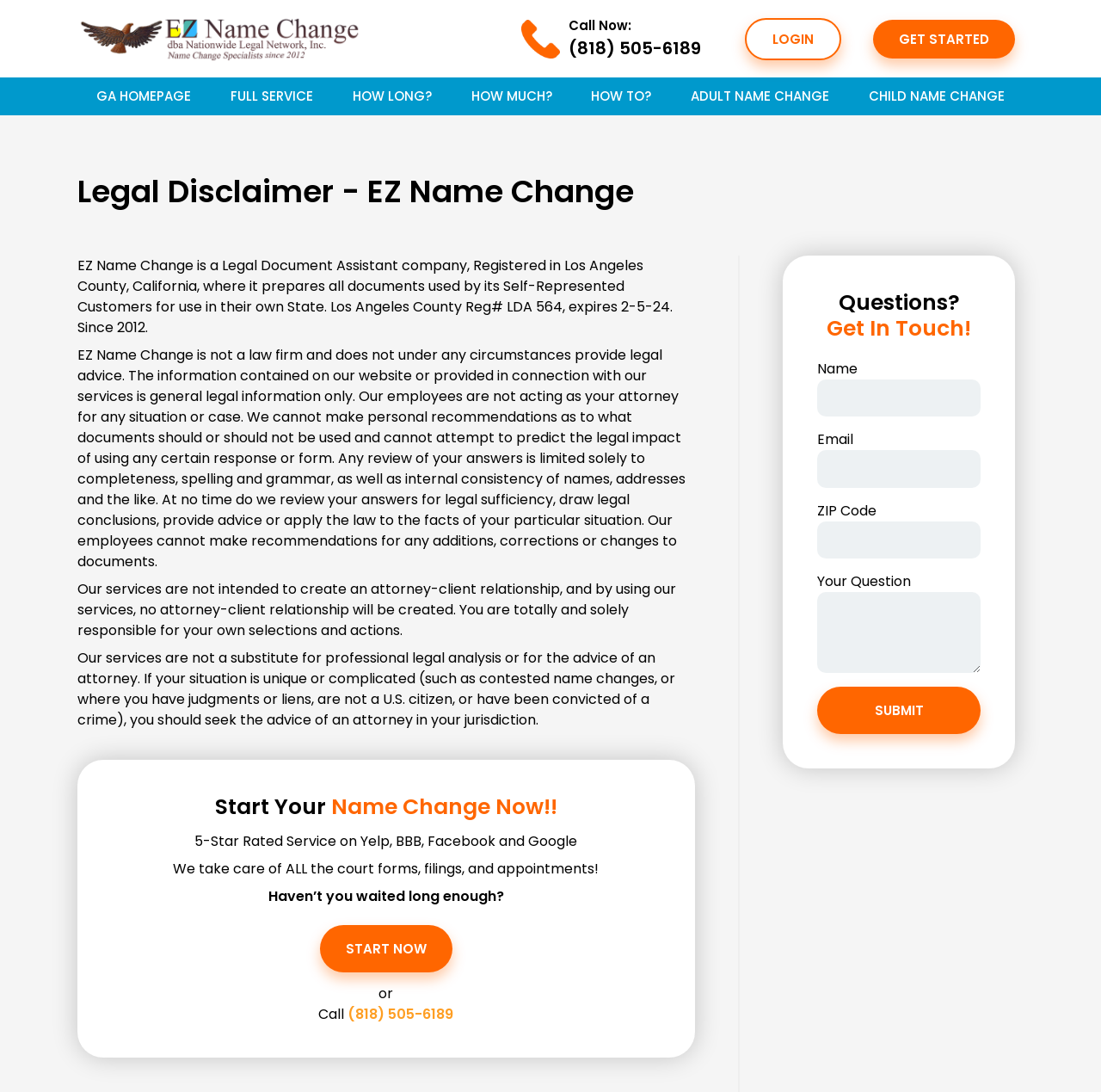Please determine the bounding box coordinates of the section I need to click to accomplish this instruction: "Click the 'LOGIN' link".

[0.677, 0.016, 0.764, 0.055]